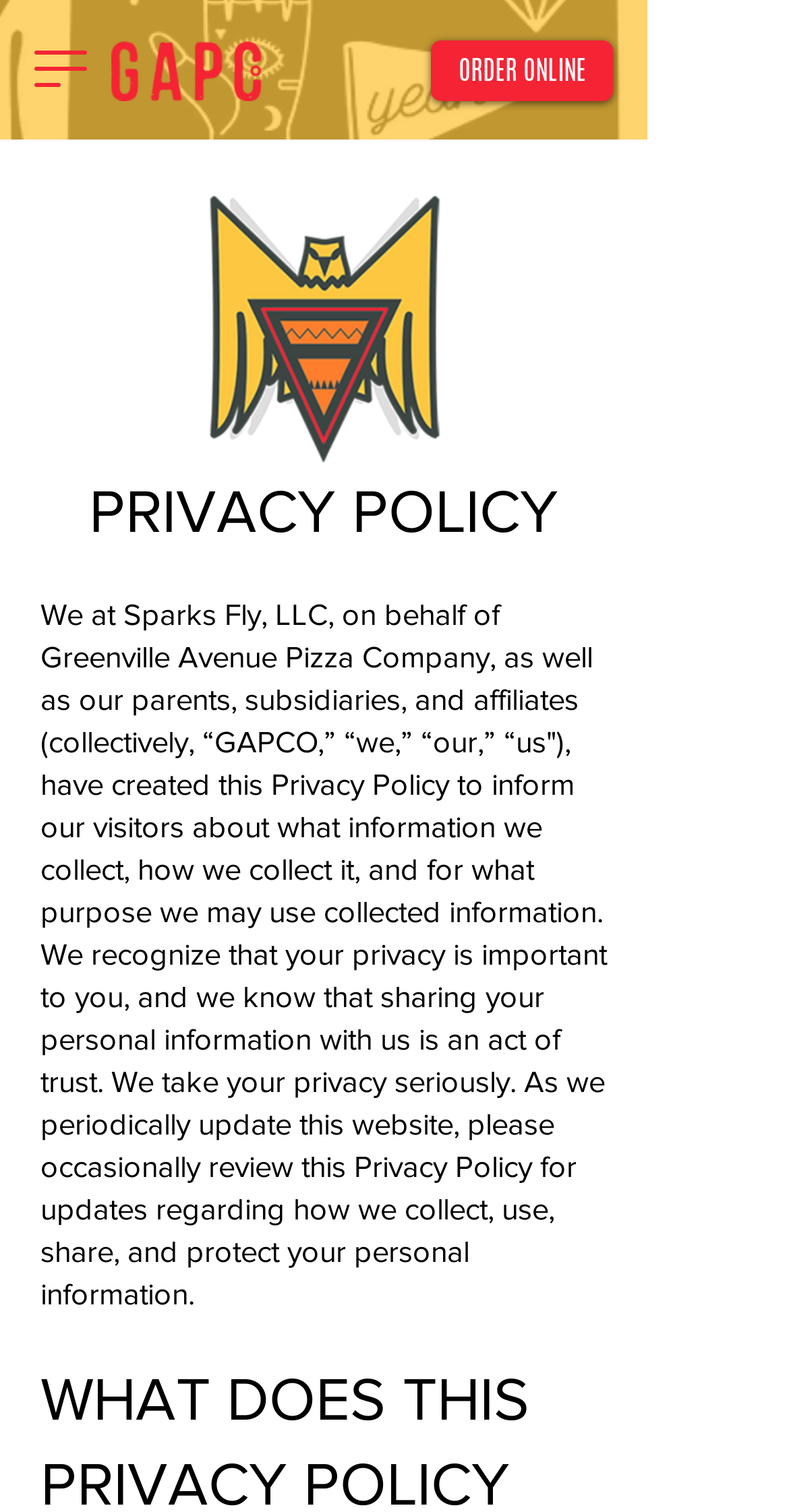What is the topic of the static text?
Please give a detailed and elaborate explanation in response to the question.

I inferred this answer by reading the static text element with the text 'PRIVACY POLICY' and the subsequent text describing the privacy policy, indicating that the topic of the static text is the privacy policy of the website.